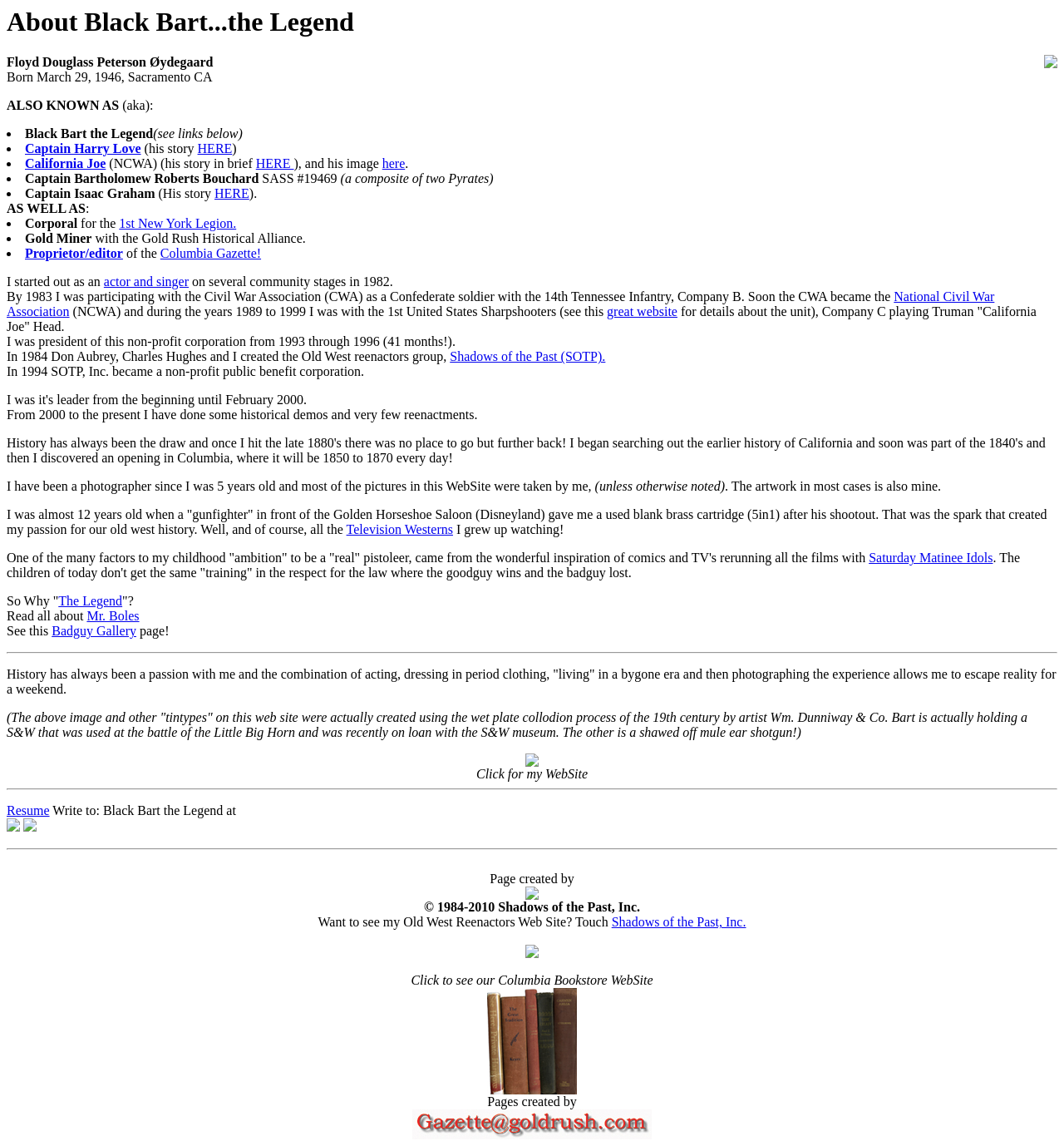Given the element description "National Civil War Association", identify the bounding box of the corresponding UI element.

[0.006, 0.253, 0.935, 0.278]